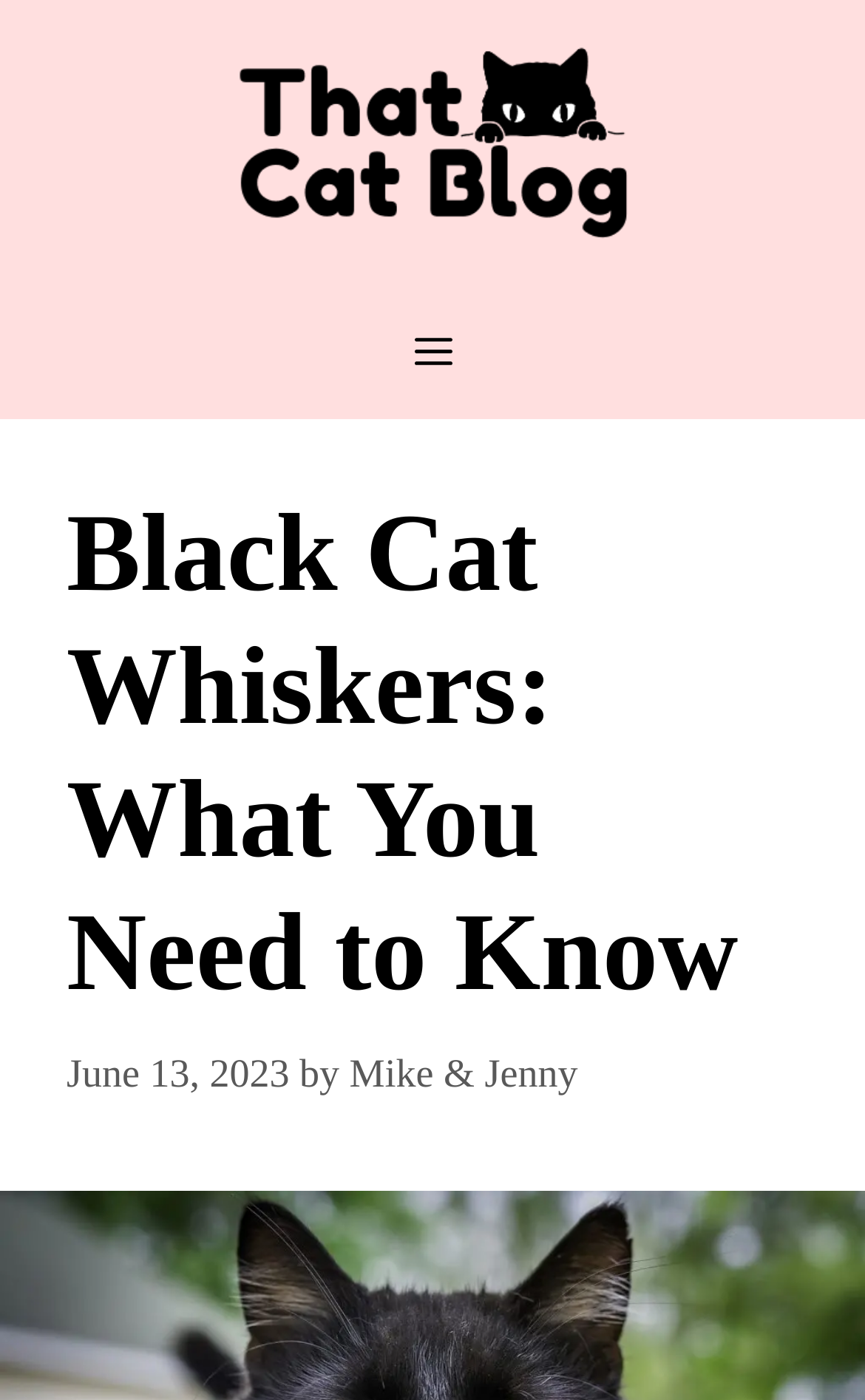What is the name of the blog?
Respond to the question with a single word or phrase according to the image.

ThatCatBlog